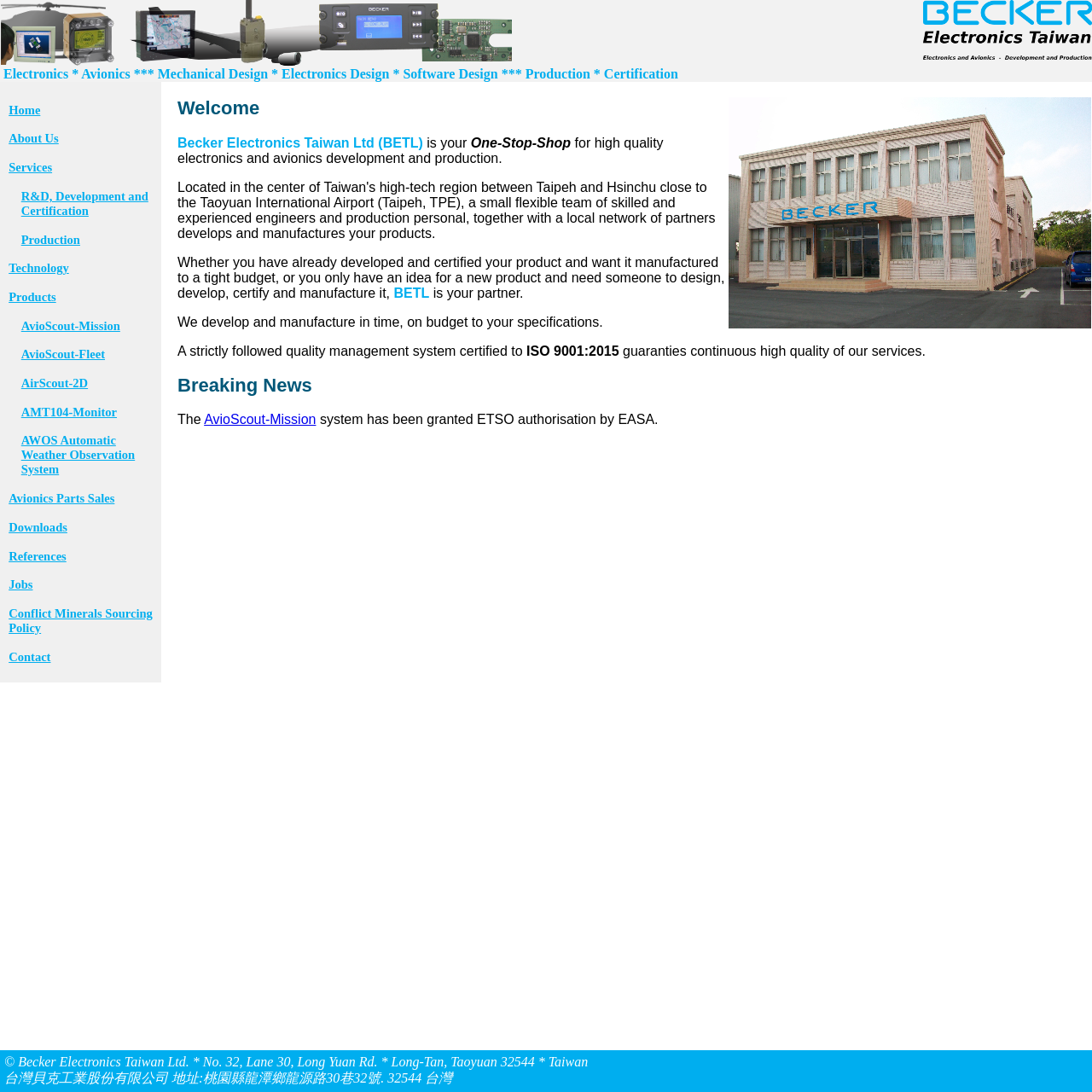What is the main service provided by the company?
Examine the image and give a concise answer in one word or a short phrase.

Electronics and avionics development and production